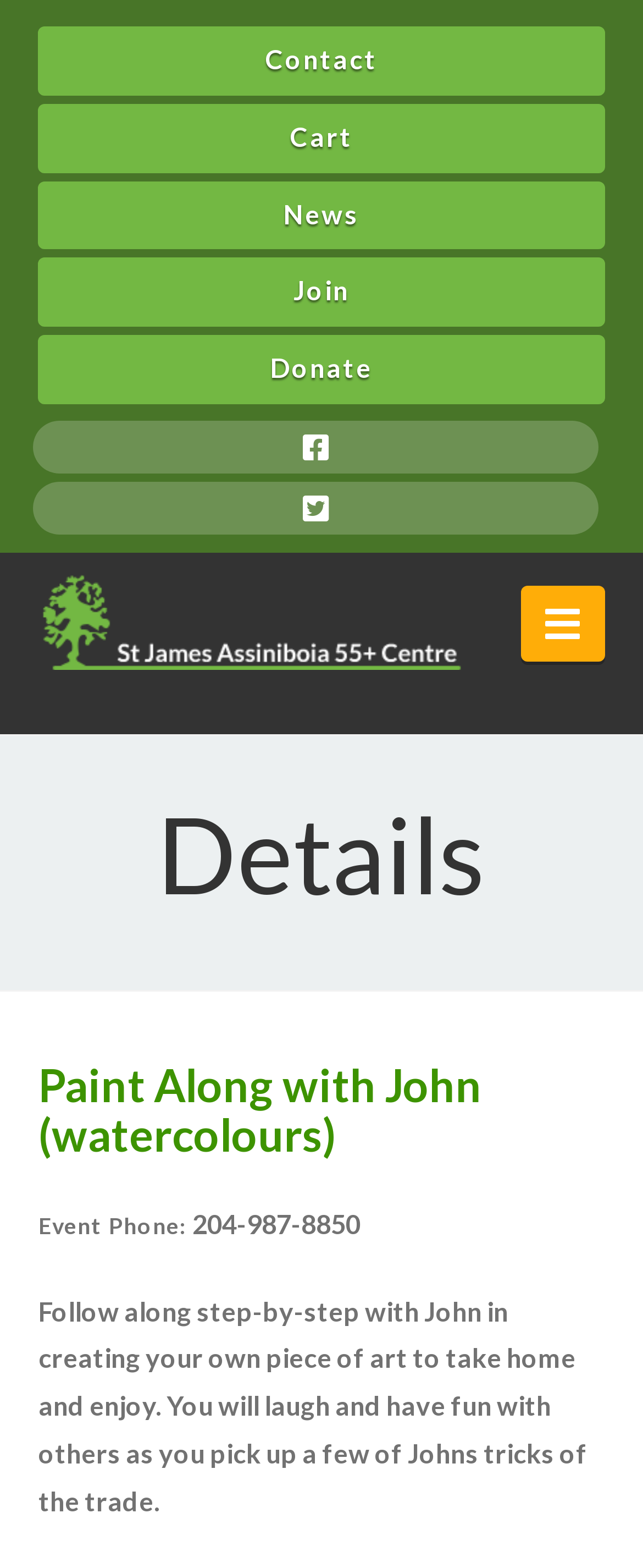Could you indicate the bounding box coordinates of the region to click in order to complete this instruction: "Expand the navigation menu".

[0.809, 0.374, 0.94, 0.422]